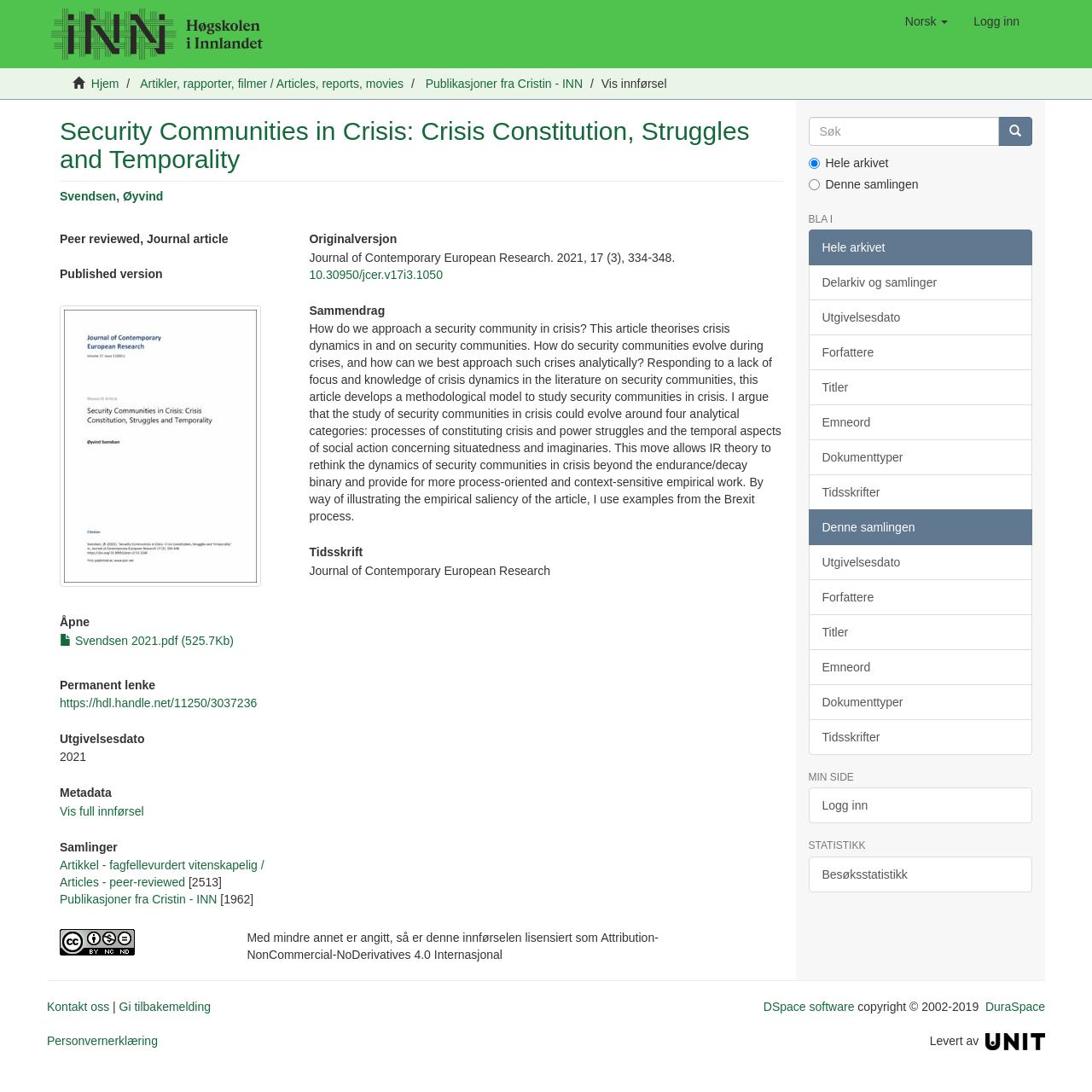Please specify the bounding box coordinates of the clickable region necessary for completing the following instruction: "Search for articles". The coordinates must consist of four float numbers between 0 and 1, i.e., [left, top, right, bottom].

[0.74, 0.107, 0.915, 0.134]